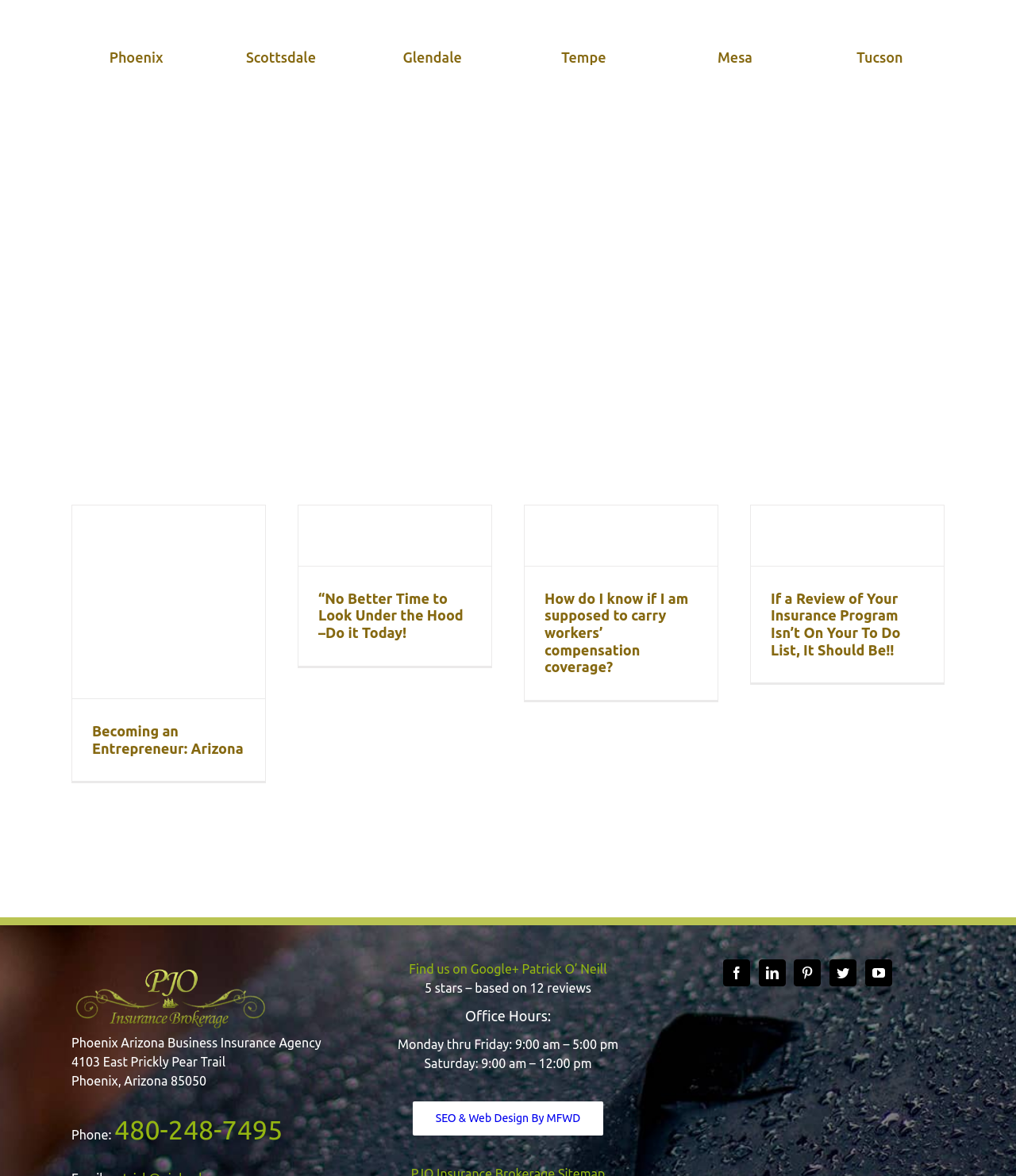Please give a one-word or short phrase response to the following question: 
What is the name of the city in the top-left corner?

Phoenix